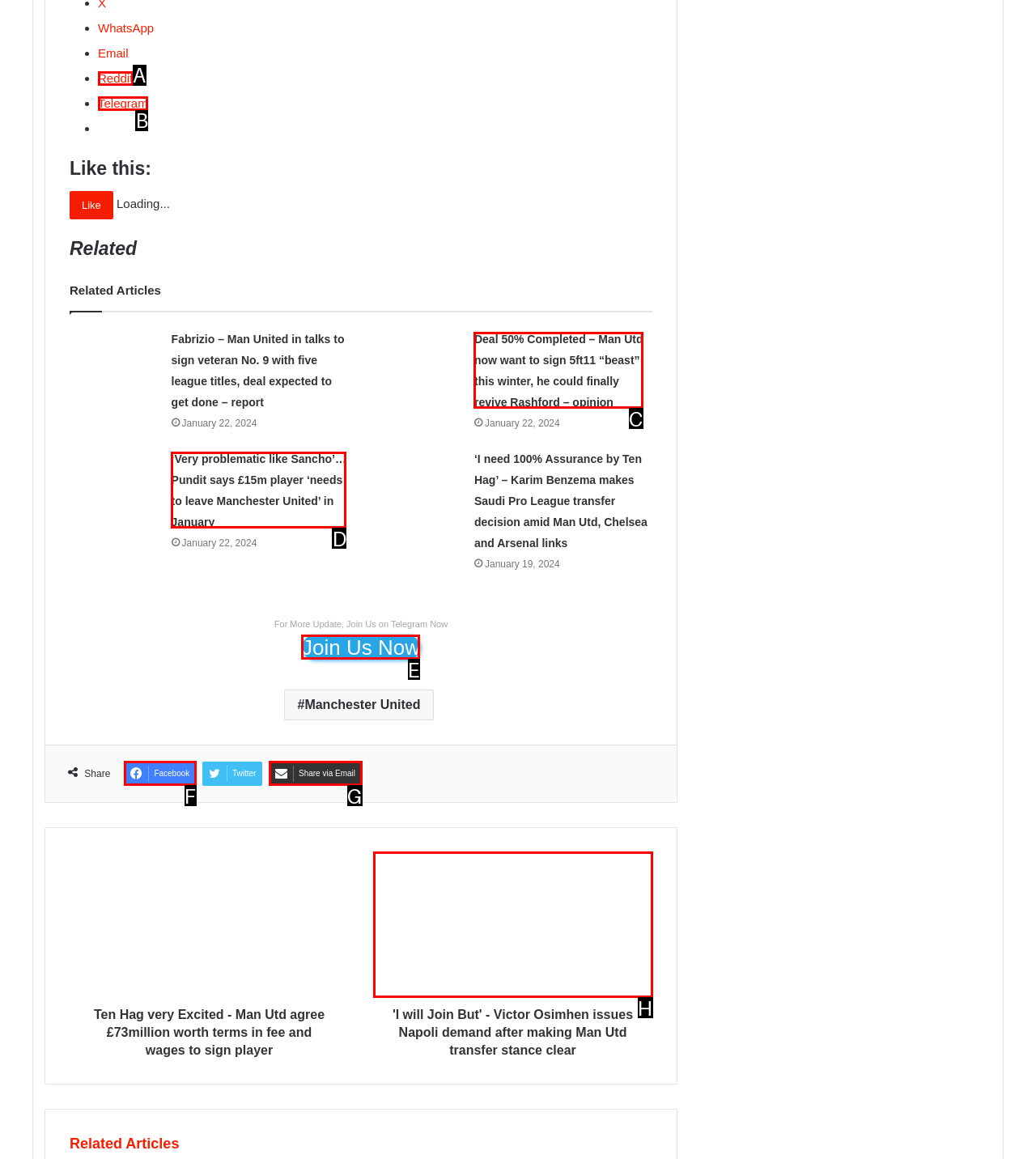Tell me which letter corresponds to the UI element that will allow you to Join Us Now on Telegram. Answer with the letter directly.

E